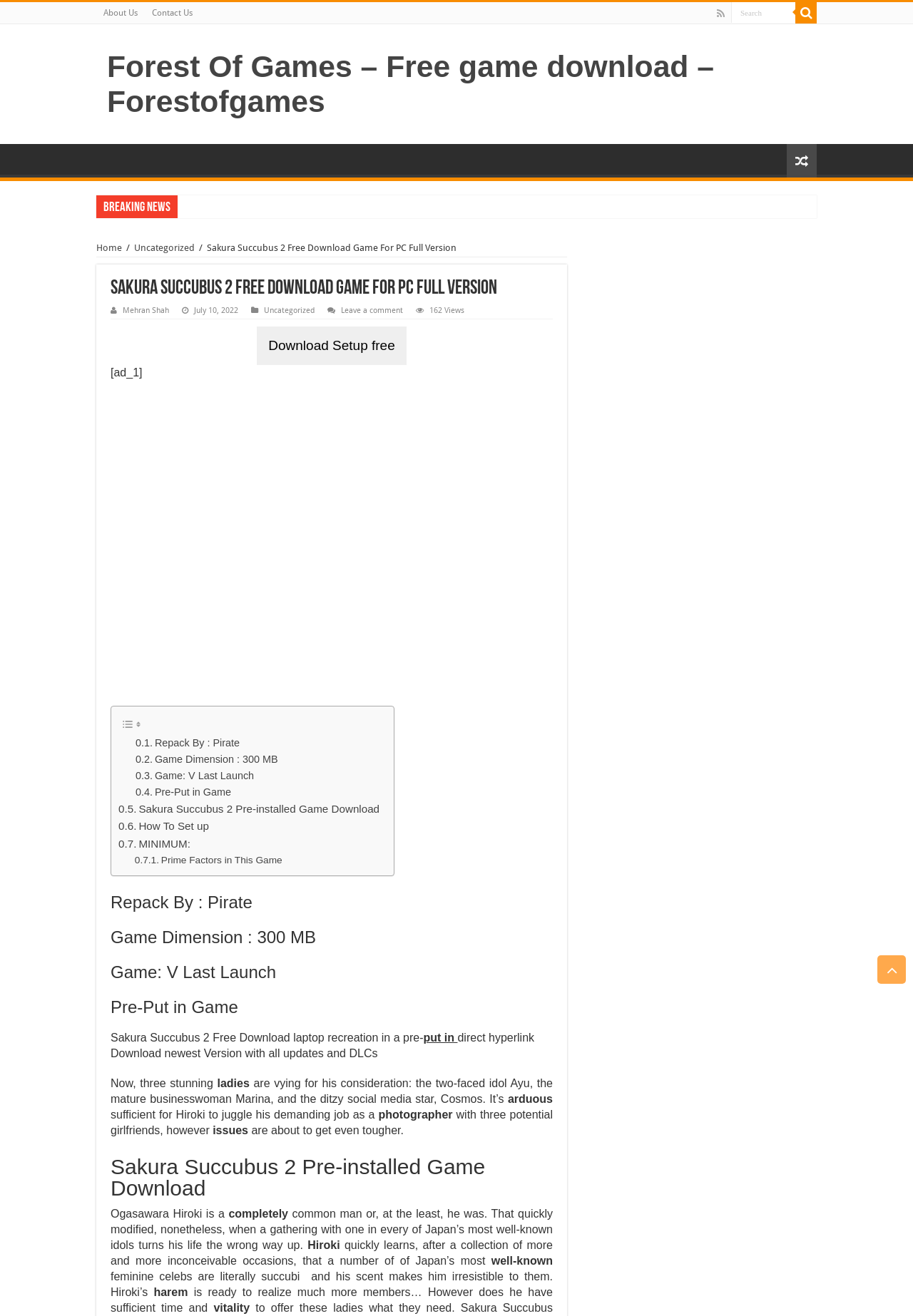Provide the bounding box coordinates, formatted as (top-left x, top-left y, bottom-right x, bottom-right y), with all values being floating point numbers between 0 and 1. Identify the bounding box of the UI element that matches the description: Mehran Shah

[0.134, 0.232, 0.185, 0.239]